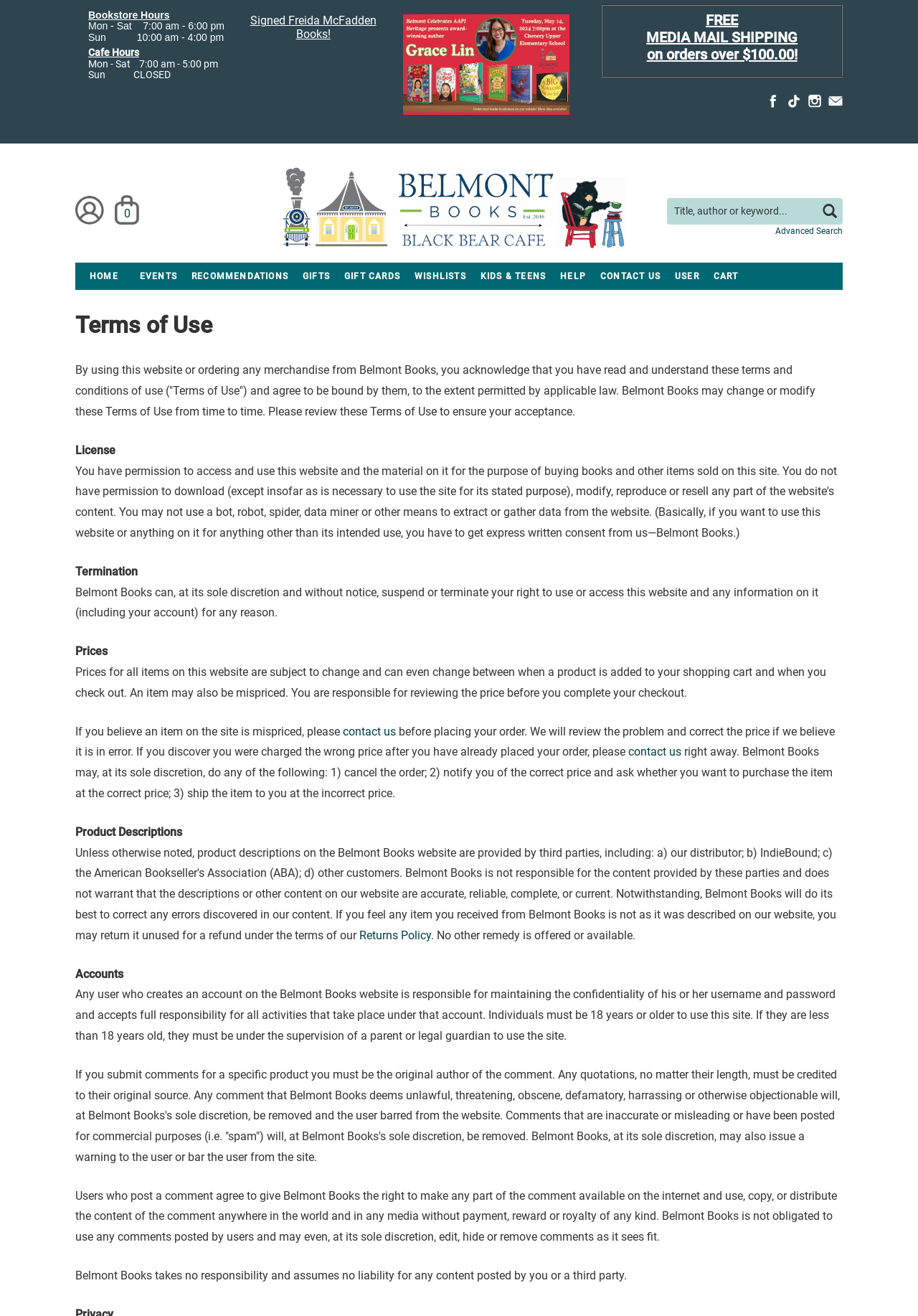Determine the bounding box coordinates of the region that needs to be clicked to achieve the task: "Search for a book".

[0.727, 0.15, 0.918, 0.171]